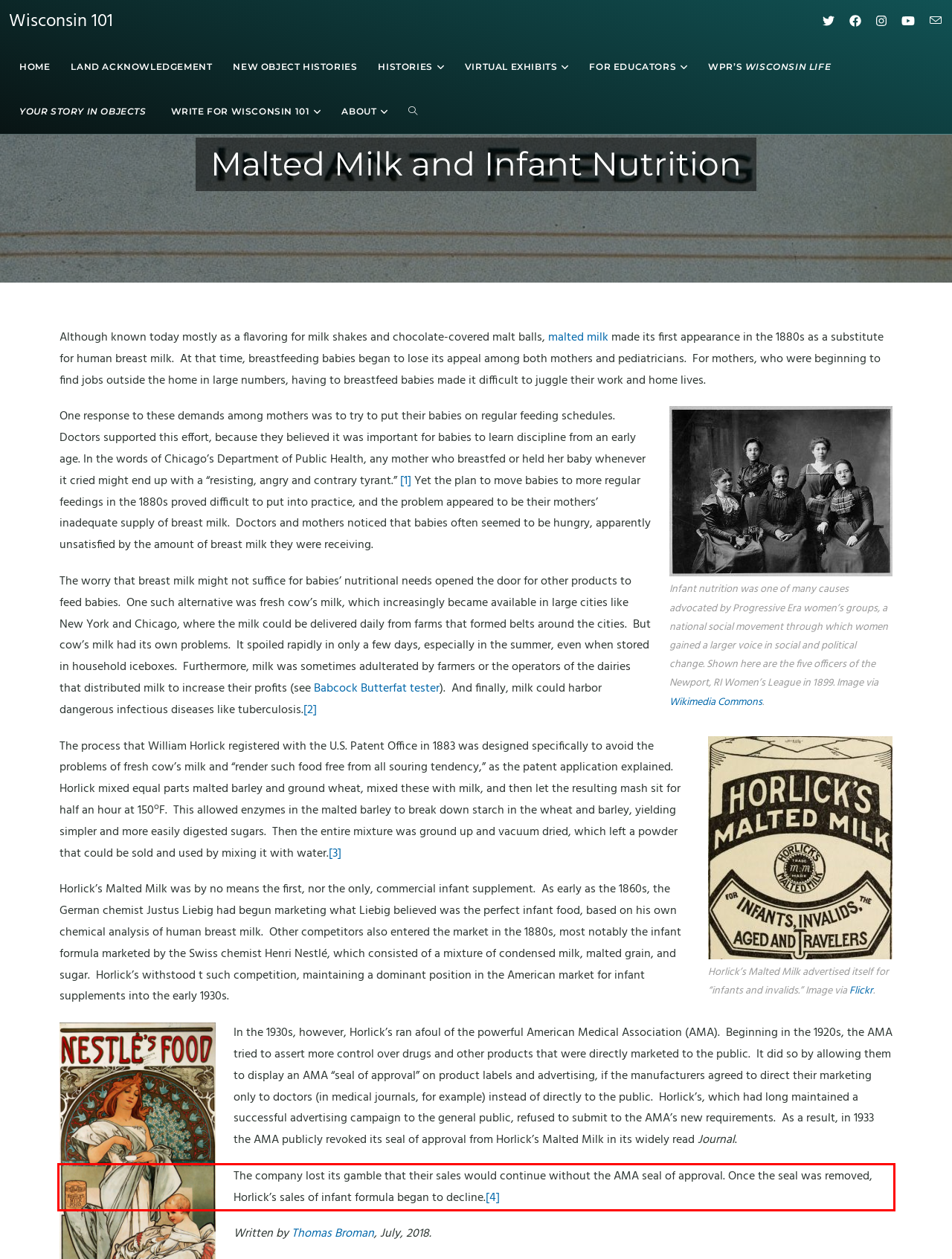Identify the red bounding box in the webpage screenshot and perform OCR to generate the text content enclosed.

The company lost its gamble that their sales would continue without the AMA seal of approval. Once the seal was removed, Horlick’s sales of infant formula began to decline.[4]